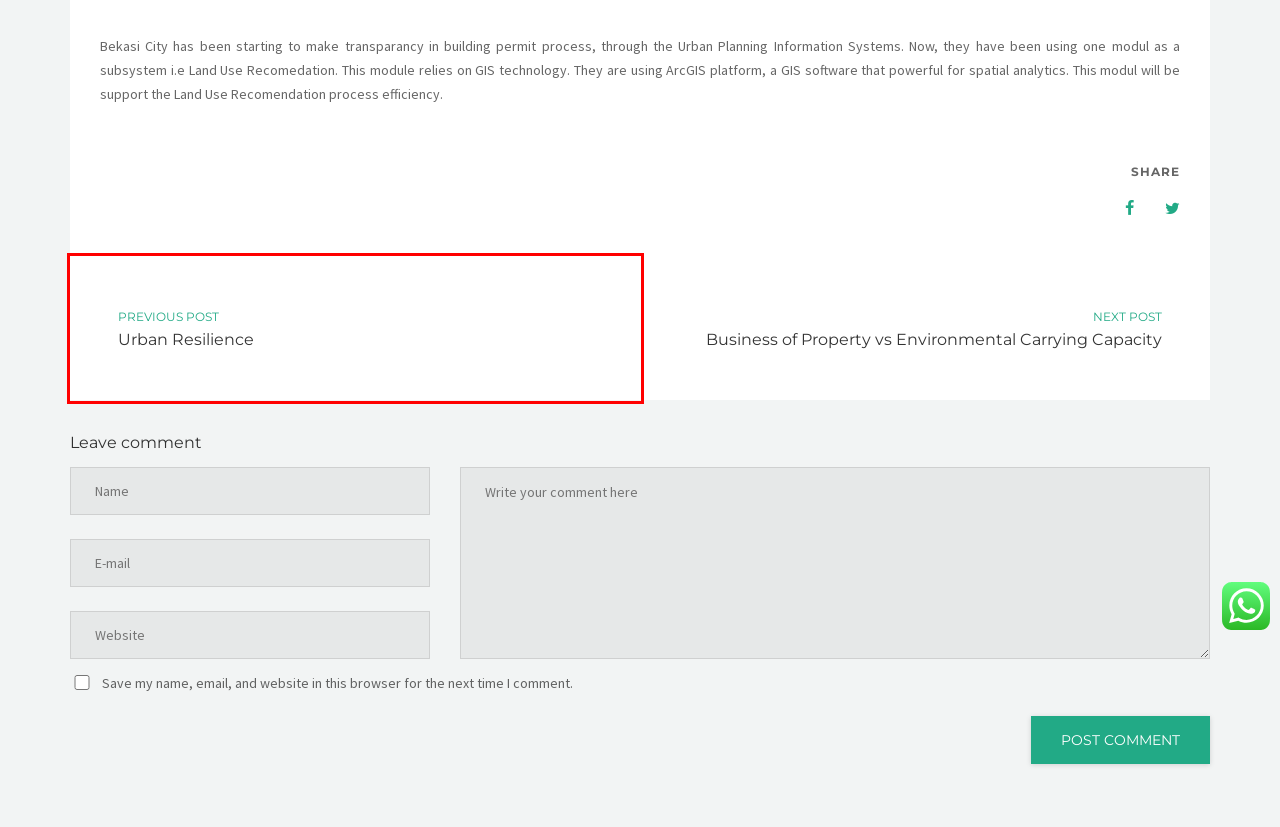Review the webpage screenshot and focus on the UI element within the red bounding box. Select the best-matching webpage description for the new webpage that follows after clicking the highlighted element. Here are the candidates:
A. Business of Property vs Environmental Carrying Capacity - Enviro Total Solusi
B. Events Archives - Enviro Total Solusi
C. Contact Us - Enviro Total Solusi
D. Home - Enviro Total Solusi - Learning to Solve · Solving to learn -
E. ETS Operation Director
F. Urban Resilience - Enviro Total Solusi
G. Enviro Total Solusi – The Best Training Partner
H. News - Enviro Total Solusi

F